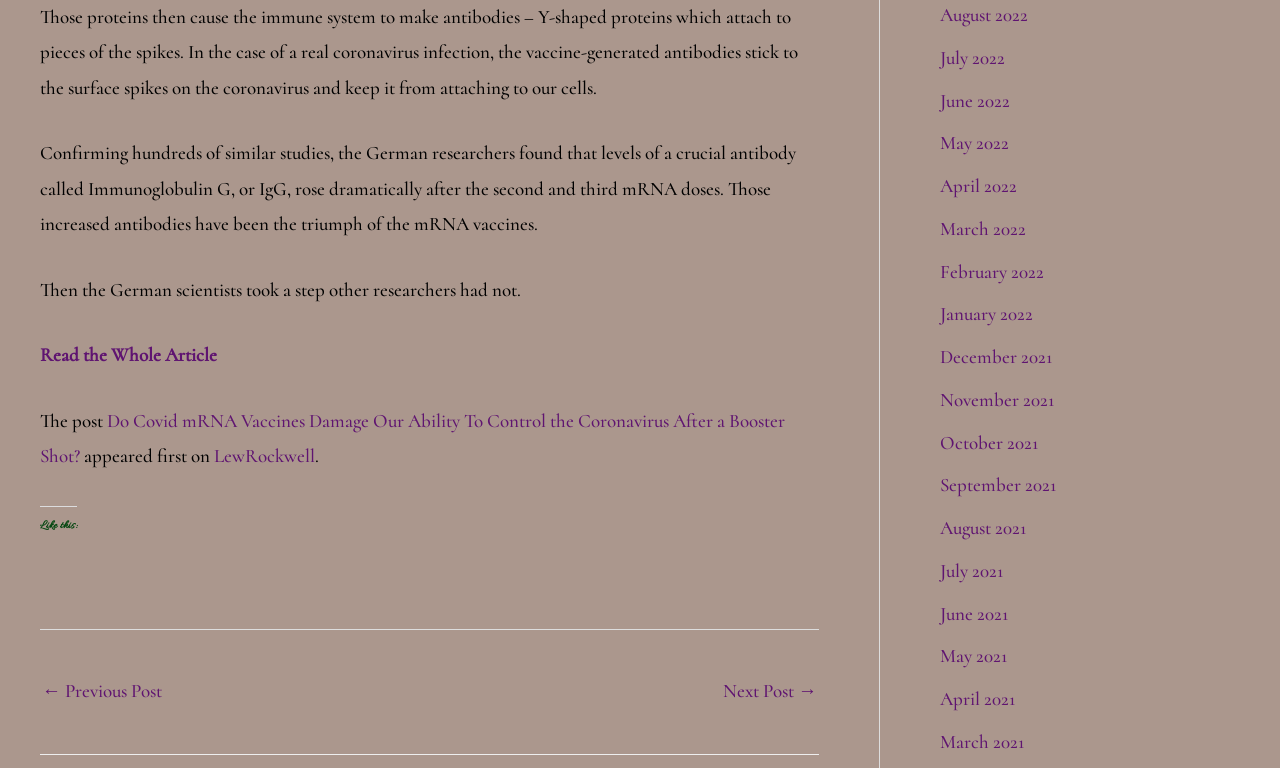Highlight the bounding box of the UI element that corresponds to this description: "Read the Whole Article".

[0.031, 0.447, 0.17, 0.477]